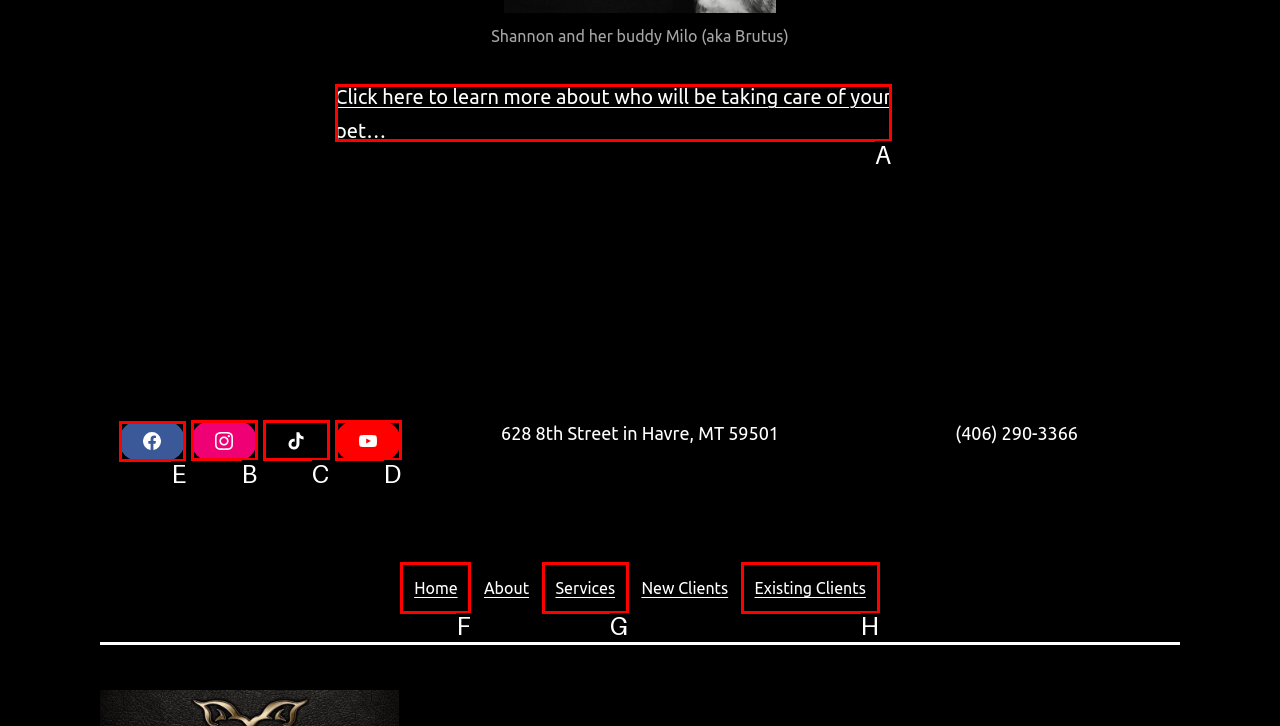Look at the highlighted elements in the screenshot and tell me which letter corresponds to the task: Visit Facebook page.

E